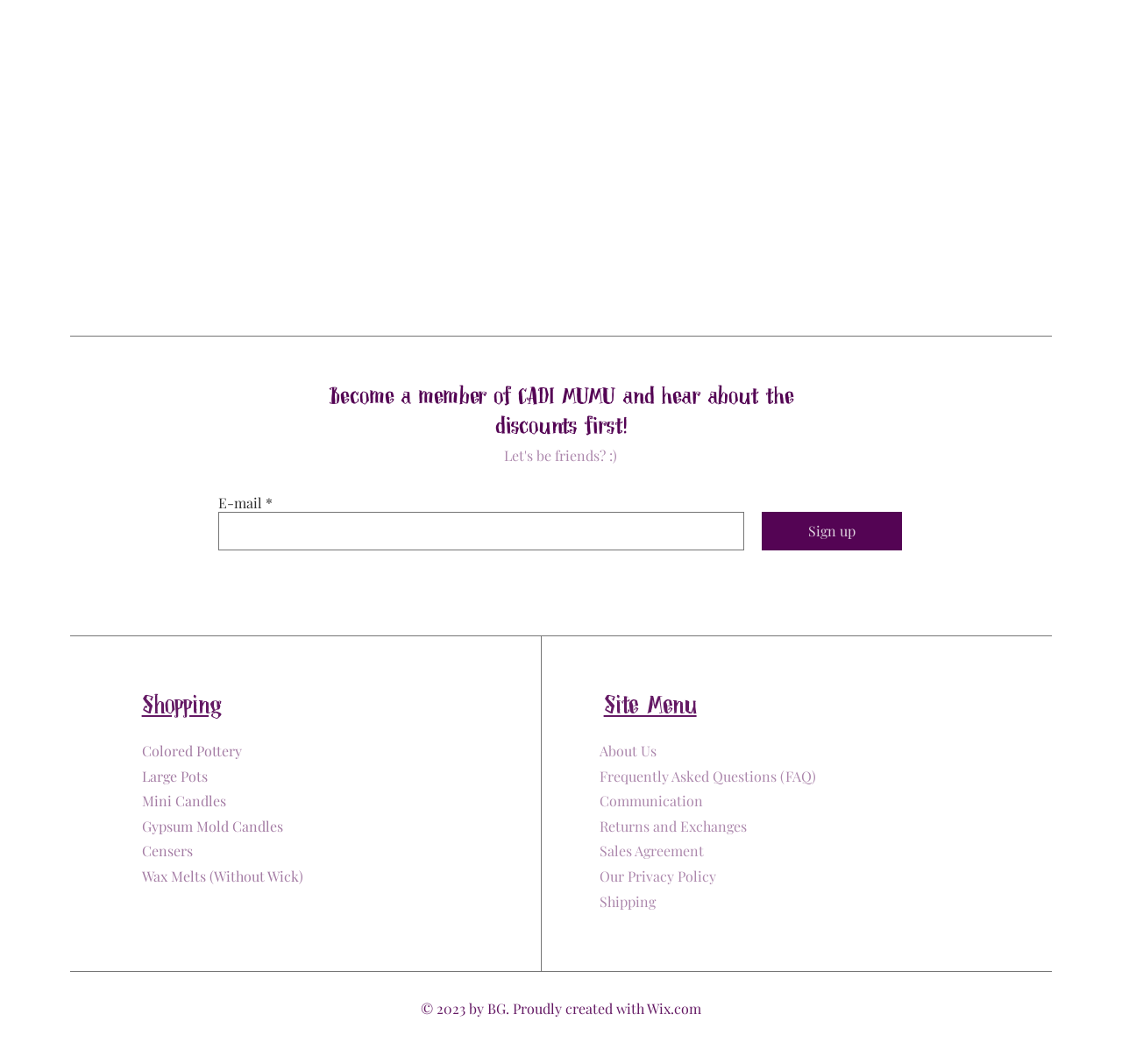Determine the bounding box coordinates of the clickable element to achieve the following action: 'Browse Colored Pottery'. Provide the coordinates as four float values between 0 and 1, formatted as [left, top, right, bottom].

[0.126, 0.7, 0.215, 0.715]